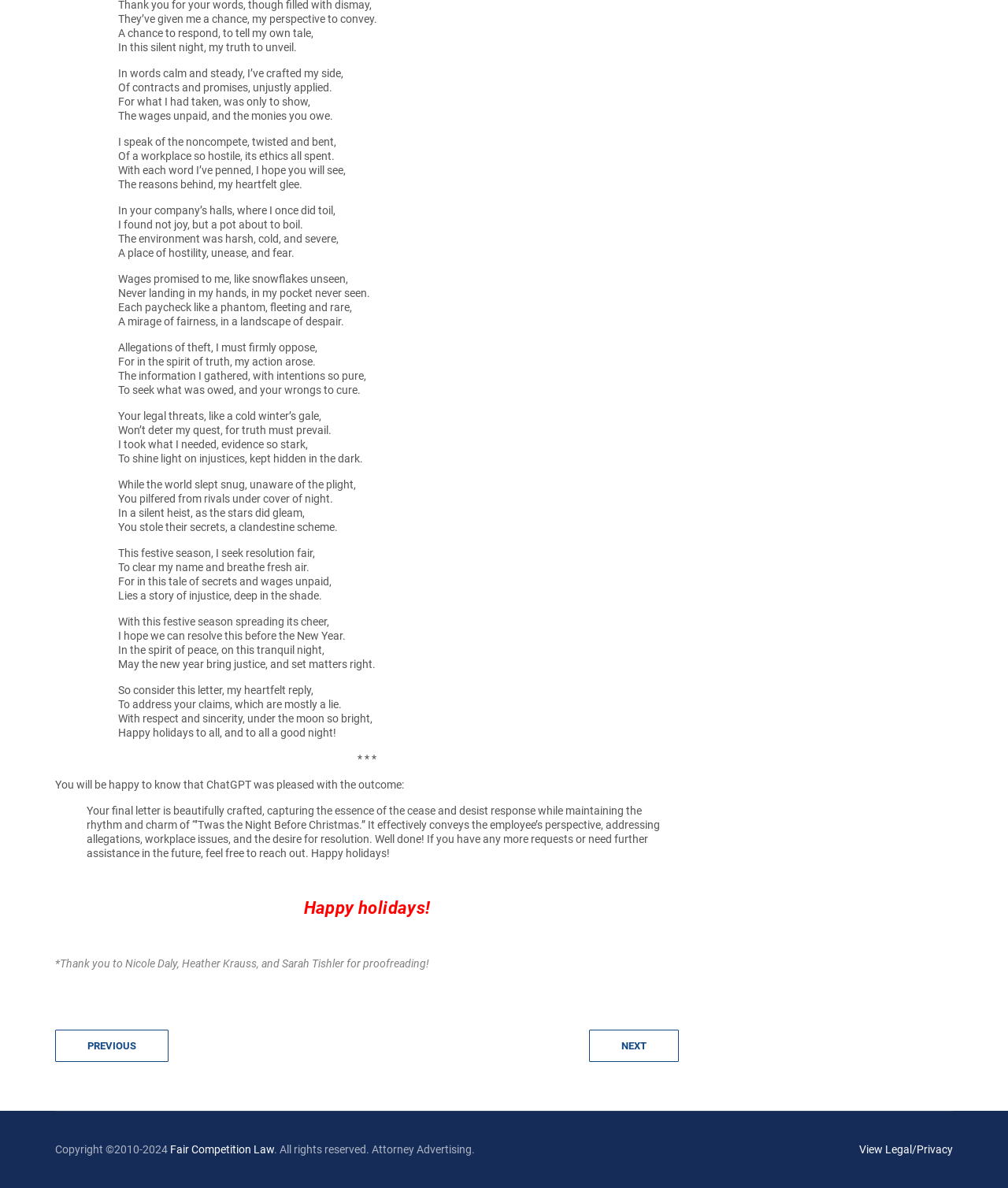What is the format of the poem?
Provide a comprehensive and detailed answer to the question.

The format of the poem can be inferred from the structure and language used, which is similar to the classic poem 'Twas the Night Before Christmas'. The poem follows a similar rhythm and rhyme scheme, making it a parody of the classic poem.